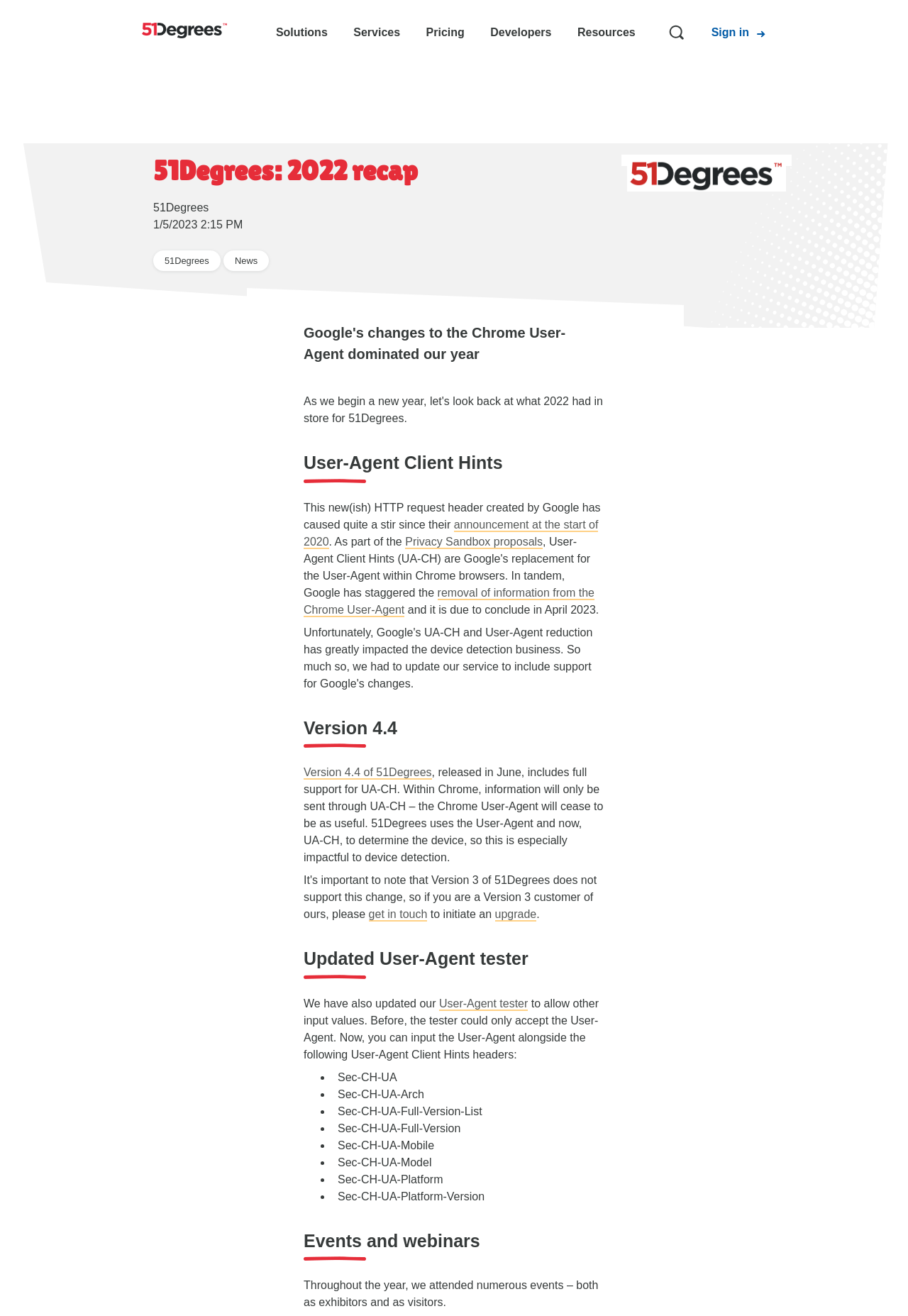What type of events did 51Degrees attend in 2022?
Using the visual information, answer the question in a single word or phrase.

Numerous events